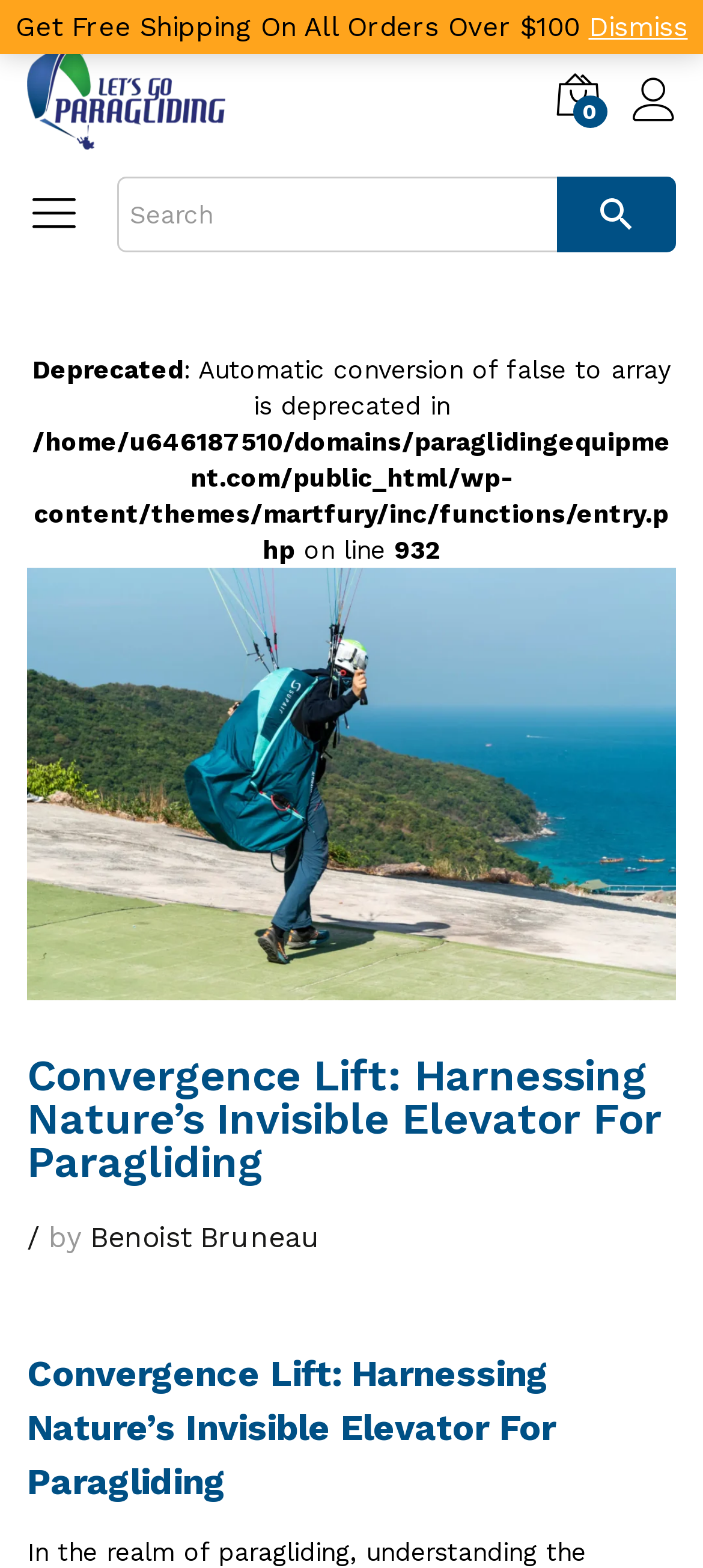Find the coordinates for the bounding box of the element with this description: "parent_node: Search name="s" placeholder="Search"".

[0.167, 0.113, 0.793, 0.161]